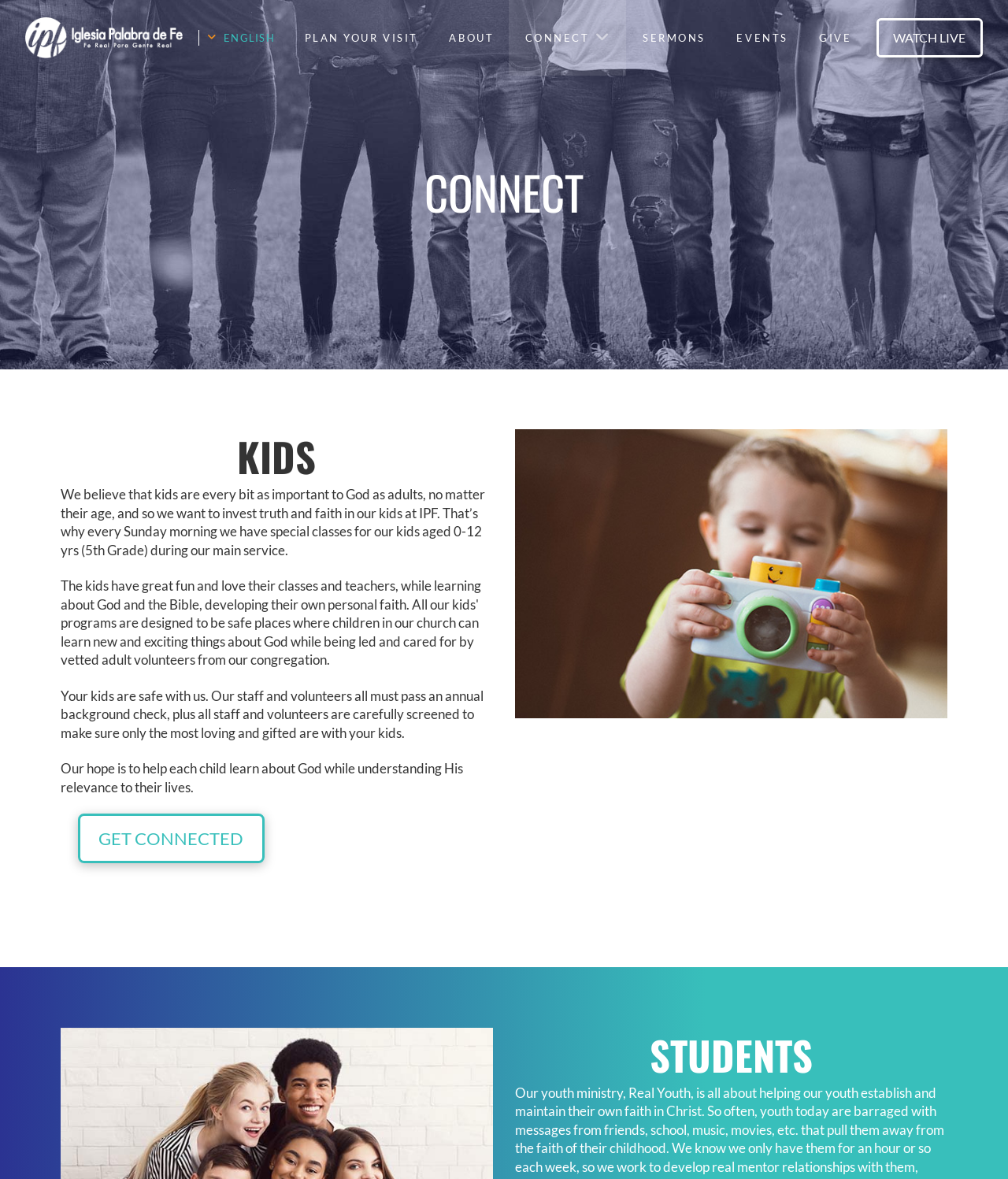Find and indicate the bounding box coordinates of the region you should select to follow the given instruction: "Plan your visit".

[0.286, 0.0, 0.429, 0.064]